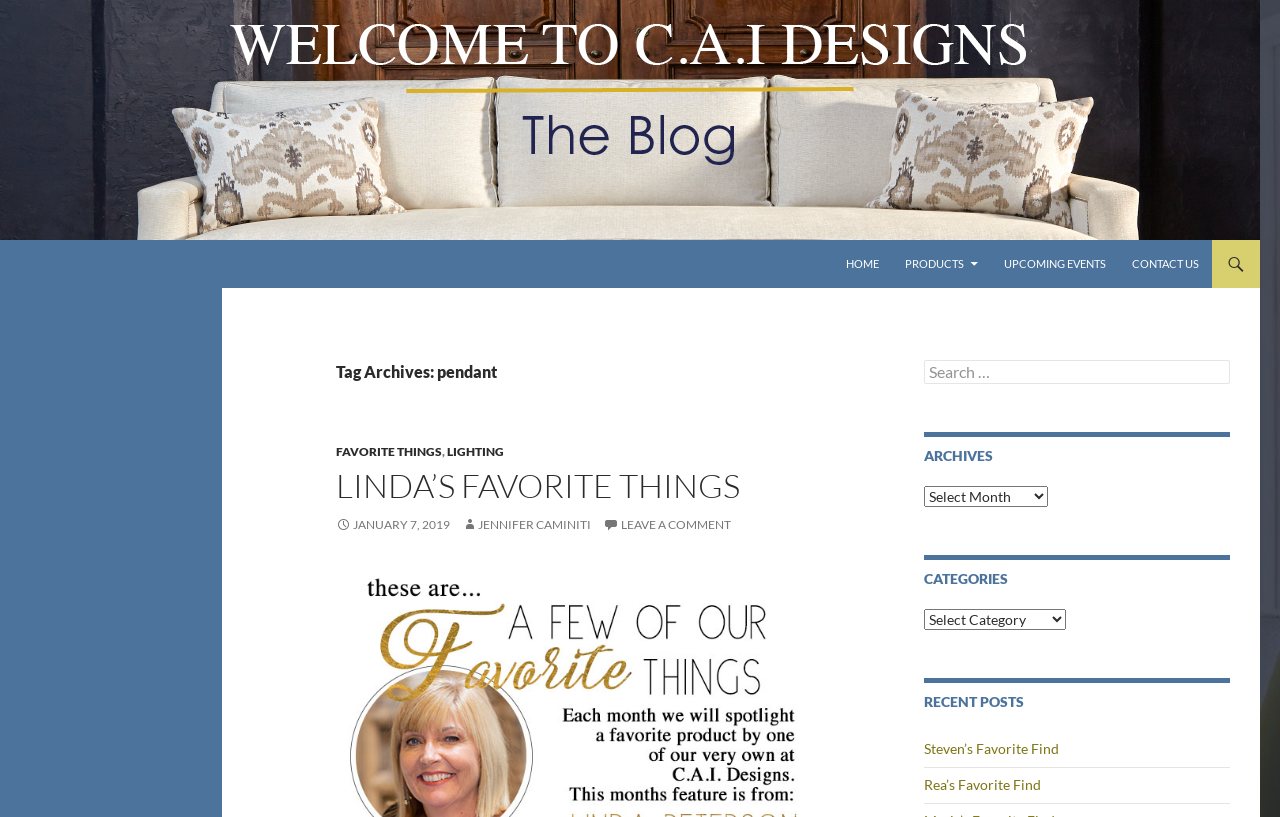Based on the element description: "Lighting", identify the UI element and provide its bounding box coordinates. Use four float numbers between 0 and 1, [left, top, right, bottom].

[0.349, 0.543, 0.394, 0.562]